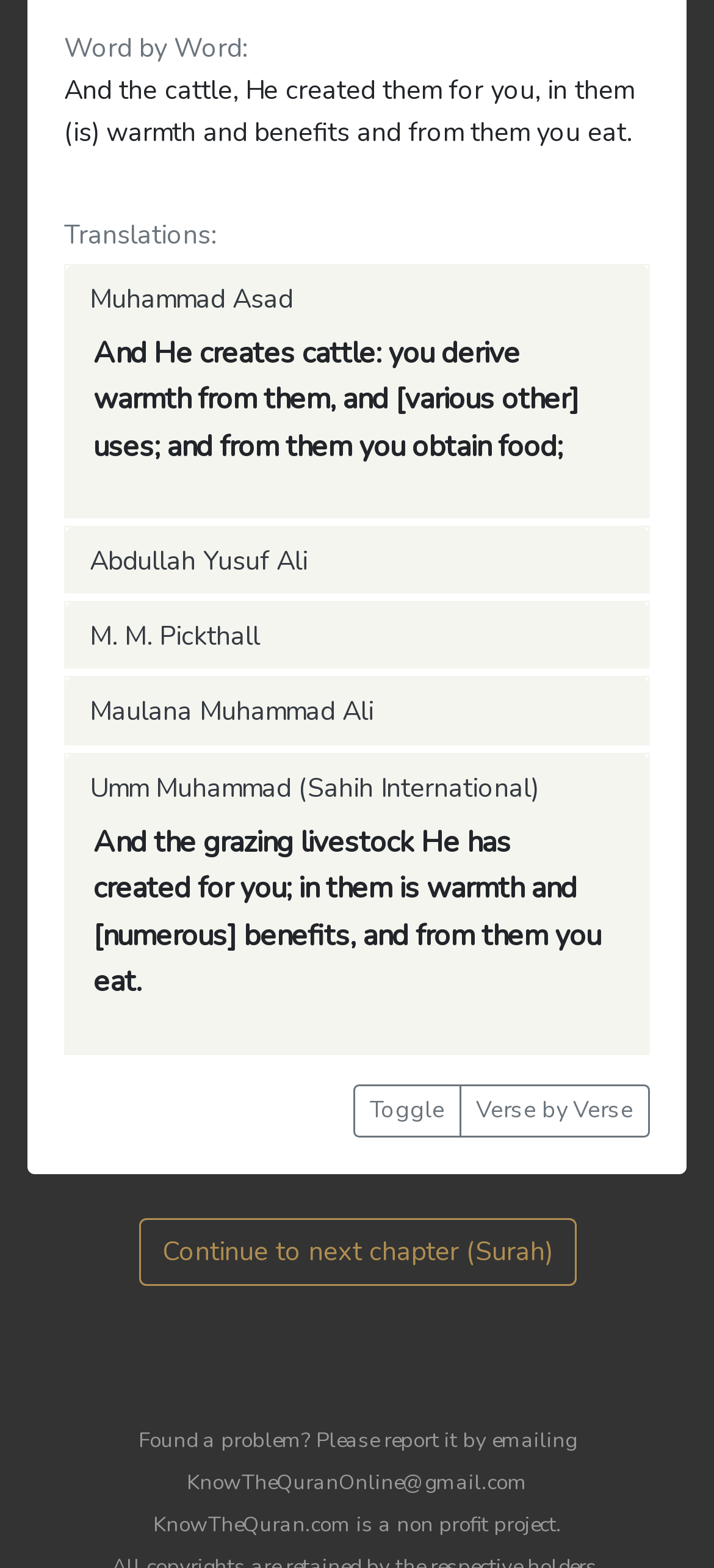How many translators are listed on the page?
Refer to the image and give a detailed answer to the query.

There are five translators listed on the page, namely Muhammad Asad, Abdullah Yusuf Ali, M. M. Pickthall, Maulana Muhammad Ali, and Umm Muhammad (Sahih International), each with their own heading and corresponding button and text.